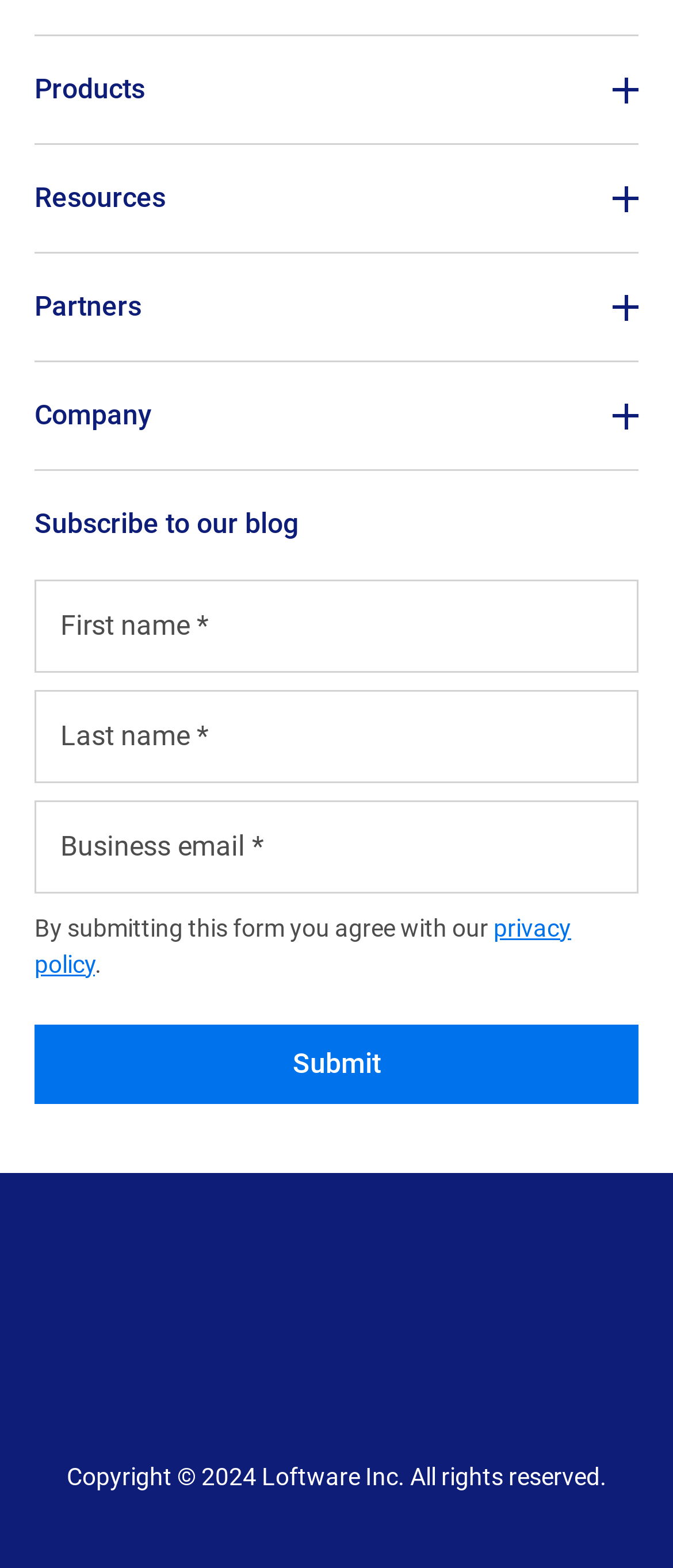Ascertain the bounding box coordinates for the UI element detailed here: "parent_node: First name aria-describedby="__field_10663_desc" name="__field_10663"". The coordinates should be provided as [left, top, right, bottom] with each value being a float between 0 and 1.

[0.051, 0.369, 0.949, 0.429]